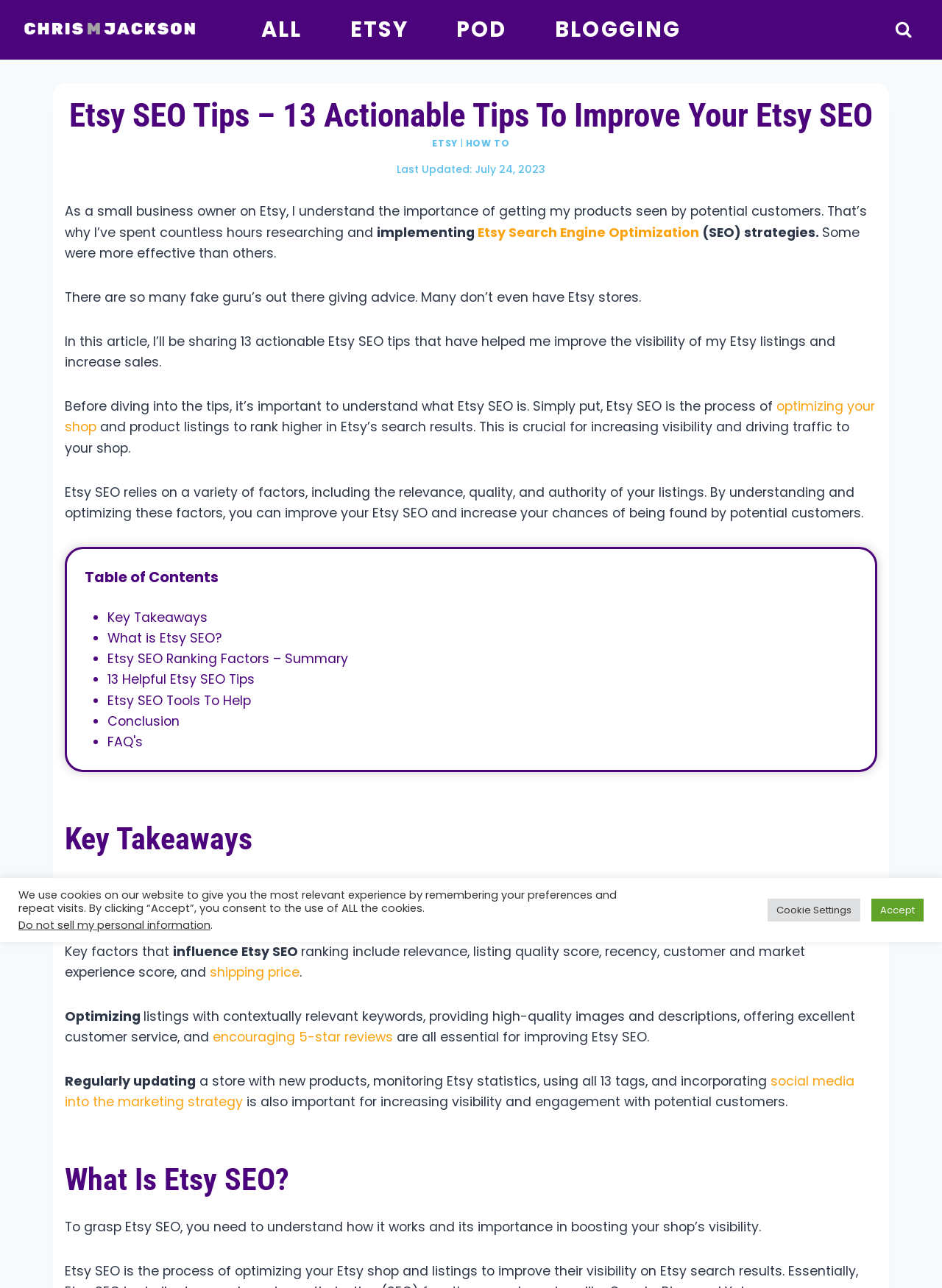Please specify the bounding box coordinates of the clickable region to carry out the following instruction: "Click the link to view search form". The coordinates should be four float numbers between 0 and 1, in the format [left, top, right, bottom].

[0.943, 0.011, 0.975, 0.035]